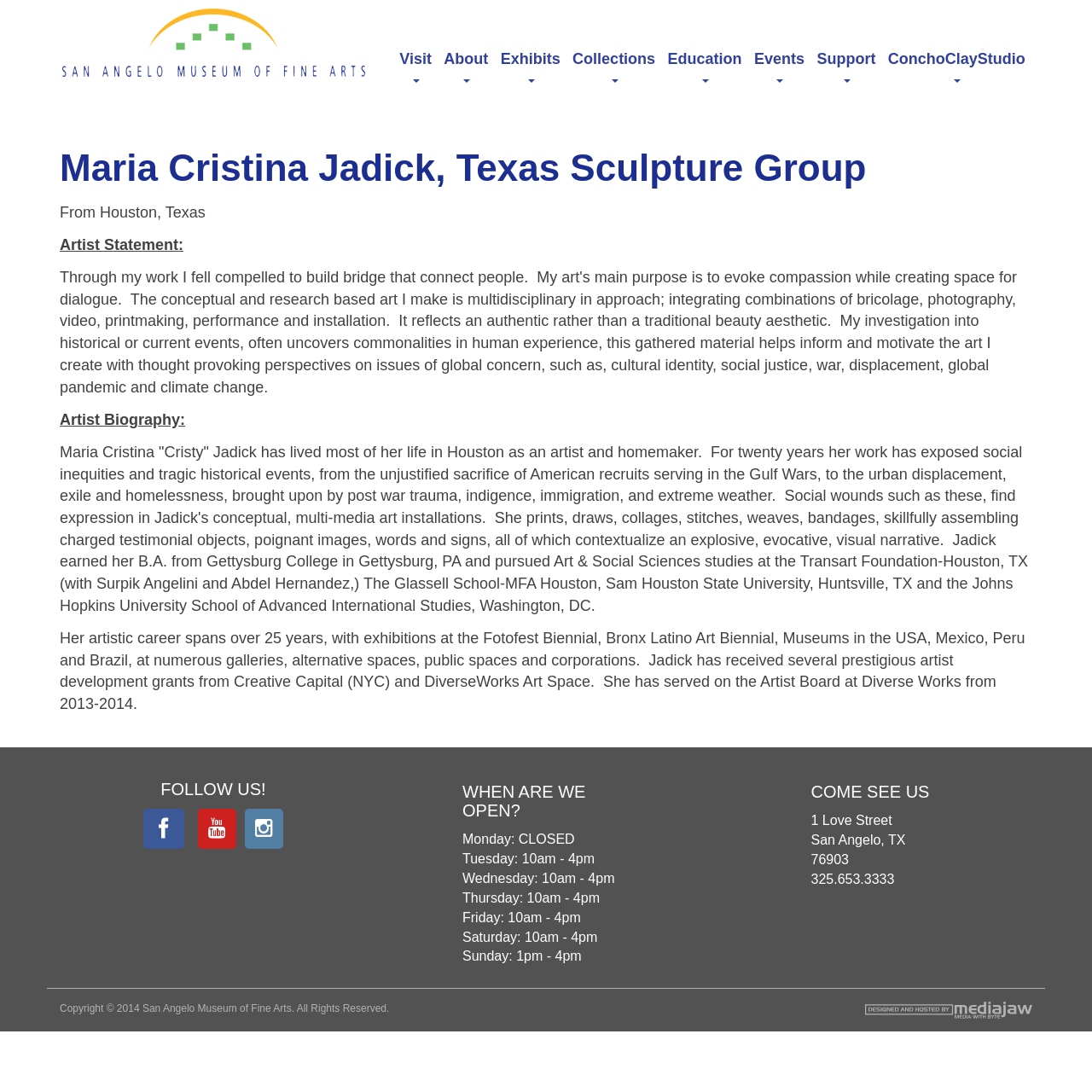What is the name of the museum?
Refer to the image and provide a detailed answer to the question.

I found the answer by looking at the top-left corner of the webpage, where it says 'Maria Cristina Jadick, Texas Sculpture Group :: San Angelo Museum of Fine Arts'. The museum's name is 'San Angelo Museum of Fine Arts'.